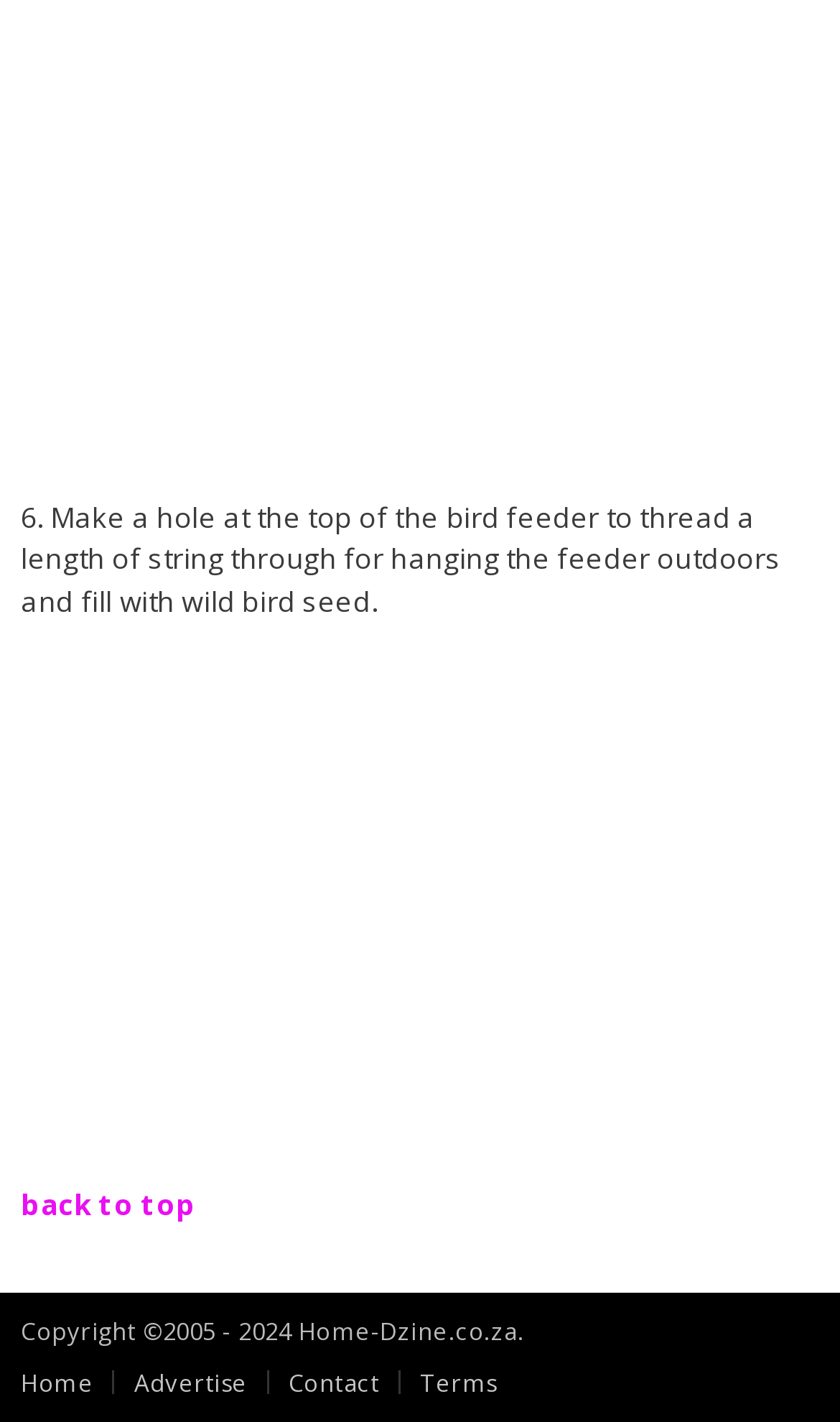Please provide a one-word or short phrase answer to the question:
What is the content of the image on the webpage?

Bird feeder